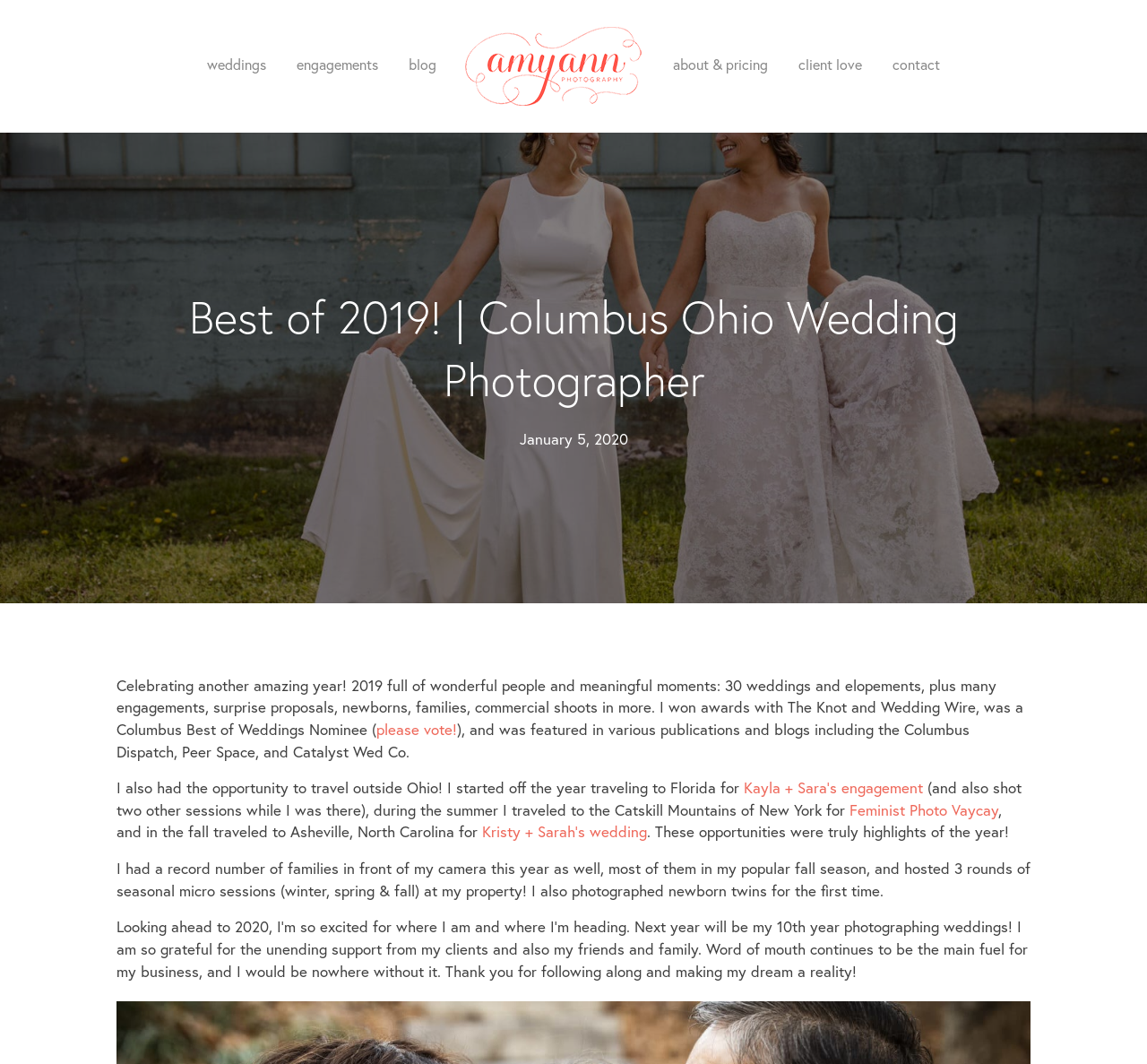Please find the bounding box coordinates of the element that you should click to achieve the following instruction: "Read about the photographer". The coordinates should be presented as four float numbers between 0 and 1: [left, top, right, bottom].

[0.575, 0.039, 0.681, 0.083]